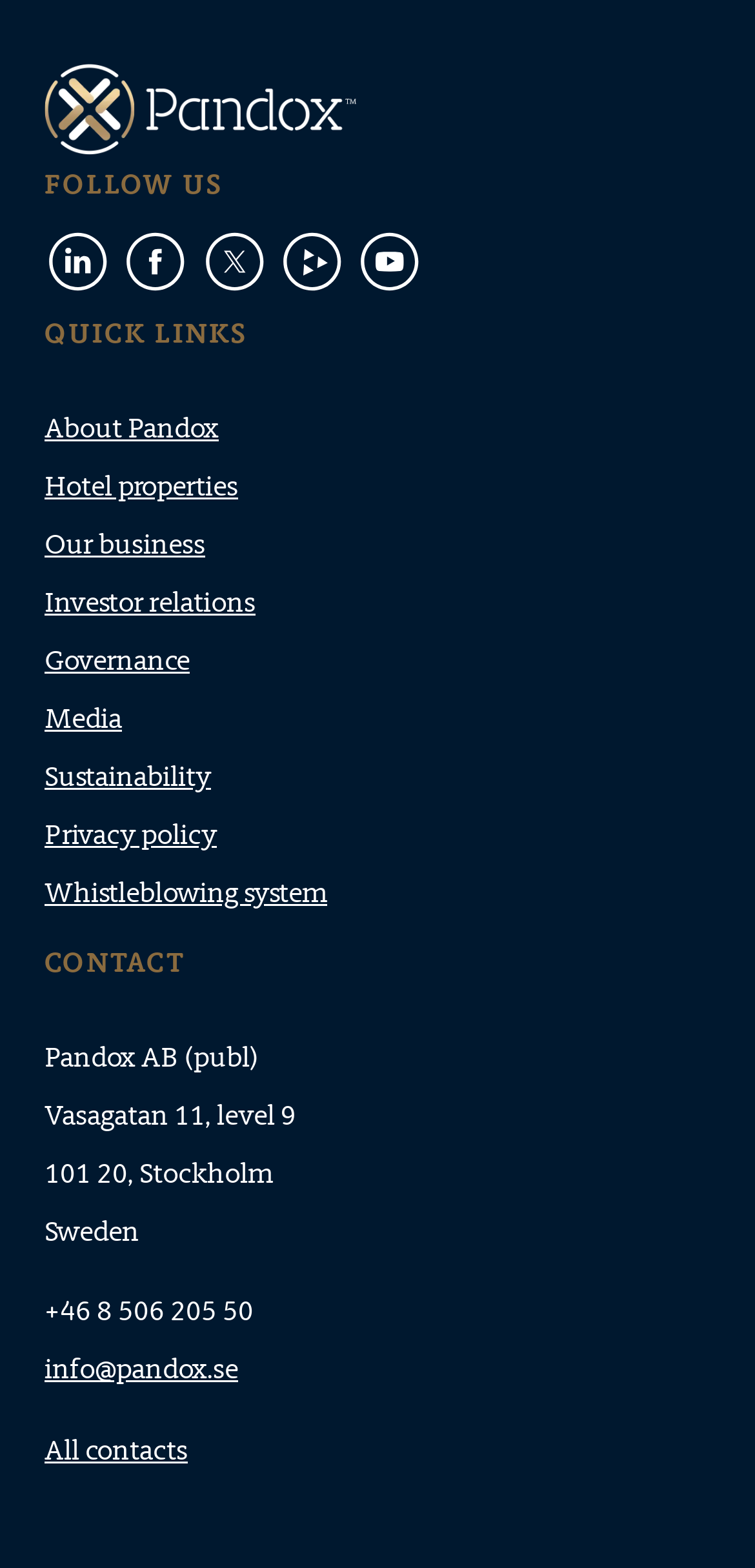Based on the element description aria-label="[title]", identify the bounding box of the UI element in the given webpage screenshot. The coordinates should be in the format (top-left x, top-left y, bottom-right x, bottom-right y) and must be between 0 and 1.

[0.162, 0.171, 0.265, 0.194]